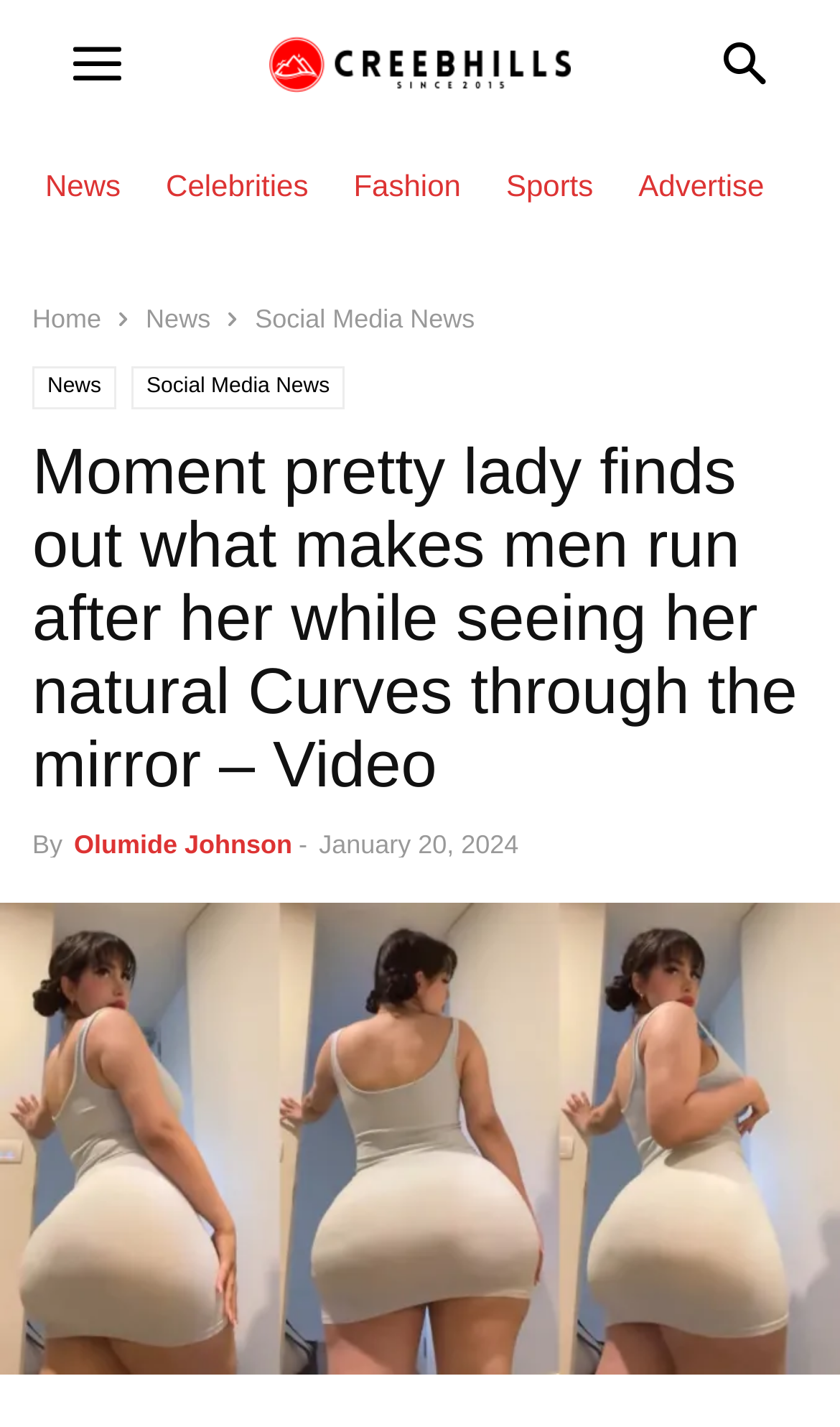Identify the bounding box coordinates of the section to be clicked to complete the task described by the following instruction: "Visit Home". The coordinates should be four float numbers between 0 and 1, formatted as [left, top, right, bottom].

[0.038, 0.213, 0.121, 0.234]